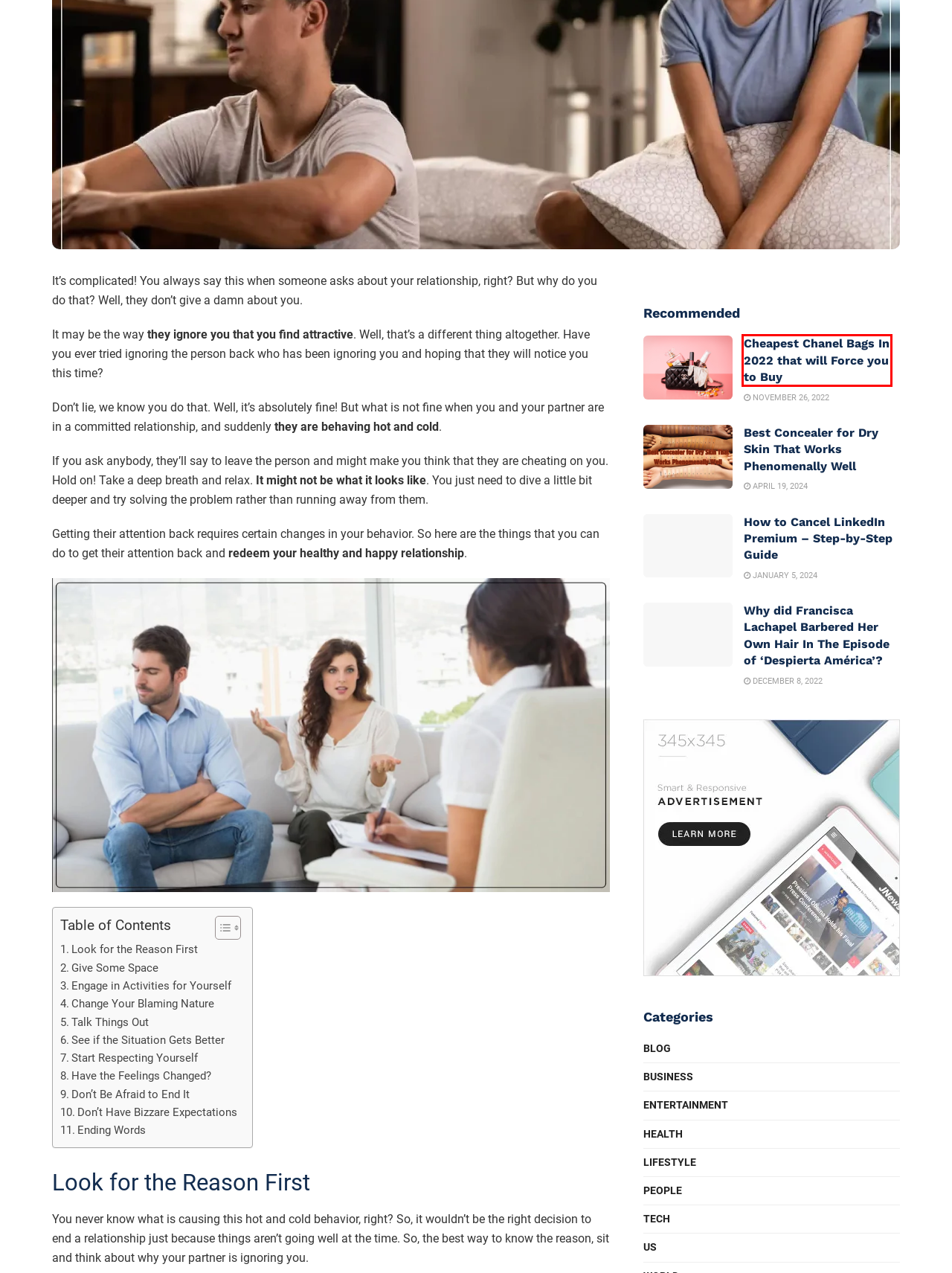You are provided with a screenshot of a webpage where a red rectangle bounding box surrounds an element. Choose the description that best matches the new webpage after clicking the element in the red bounding box. Here are the choices:
A. Best Concealer for Dry Skin That Works Phenomenally Well
B. Maintain Self-Respect in your Relationships — Mindsoother Therapy Center
C. How to Cancel LinkedIn Premium - Step-by-Step Guide
D. Cheapest Chanel Bags In 2022 that will Force you to Buy - USAWeeklyPress
E. Privacy Policy - USAWeeklyPress
F. US Archives - USAWeeklyPress
G. Why did Francisca Lachapel cut her hair in ‘Despierta América’?
H. Taylor Swift and Harry Styles’ Relationship Timeline  | Us Weekly

D